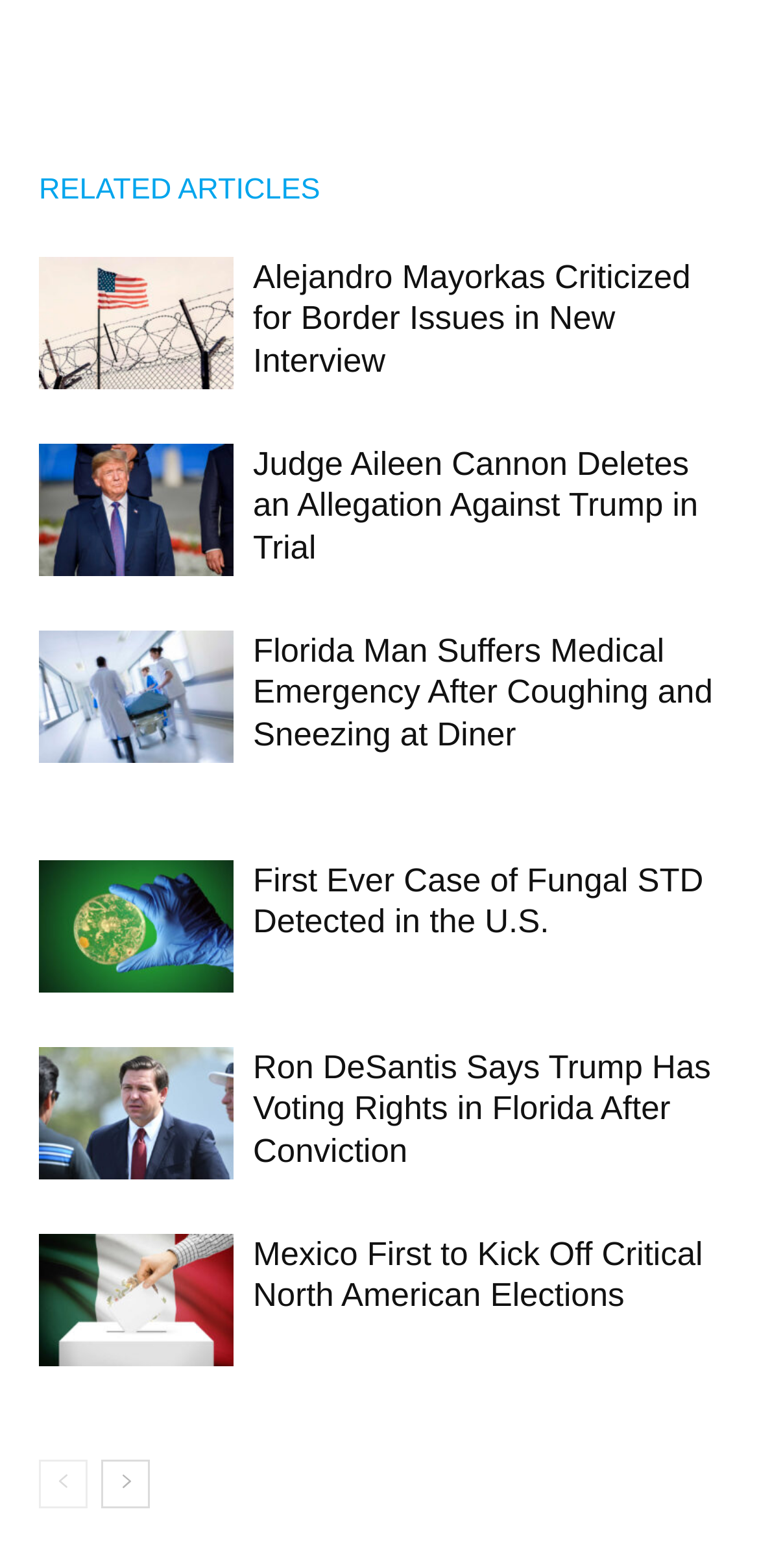Determine the bounding box coordinates of the clickable region to execute the instruction: "Read article about Alejandro Mayorkas". The coordinates should be four float numbers between 0 and 1, denoted as [left, top, right, bottom].

[0.051, 0.163, 0.308, 0.249]